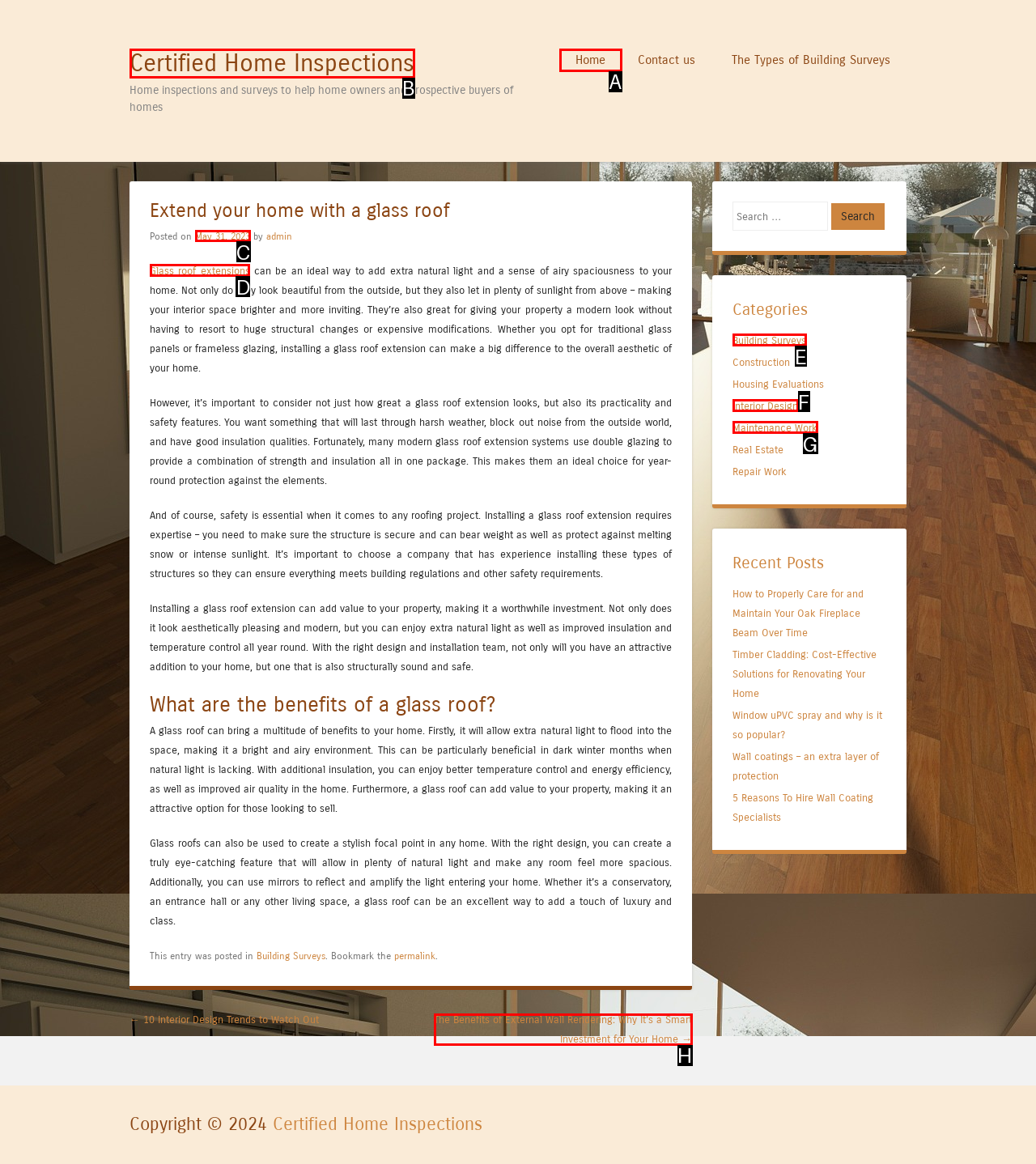Please indicate which HTML element to click in order to fulfill the following task: Click on the 'Certified Home Inspections' link Respond with the letter of the chosen option.

B